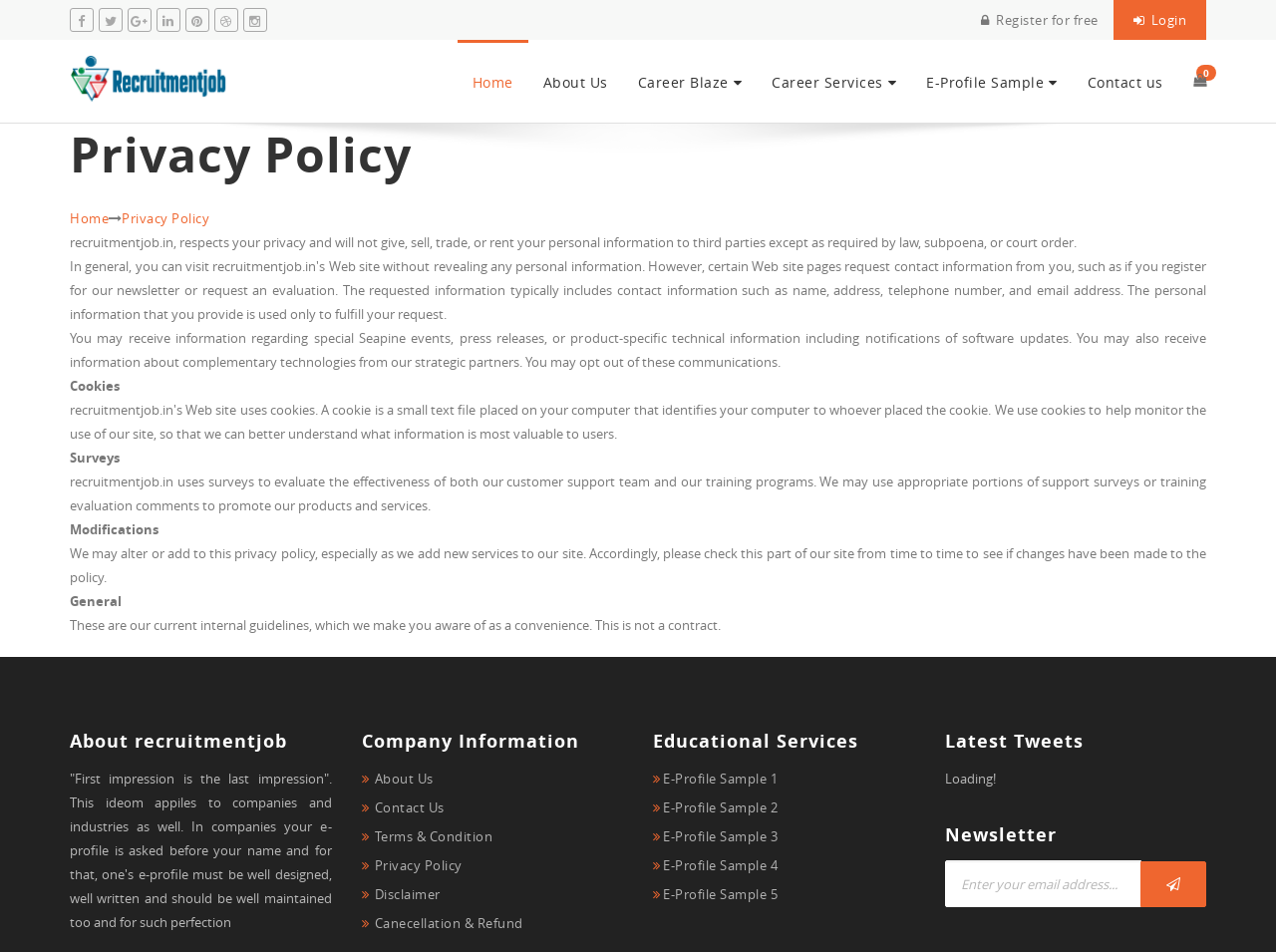Find the bounding box coordinates of the clickable area that will achieve the following instruction: "Click the Login link".

[0.872, 0.0, 0.945, 0.042]